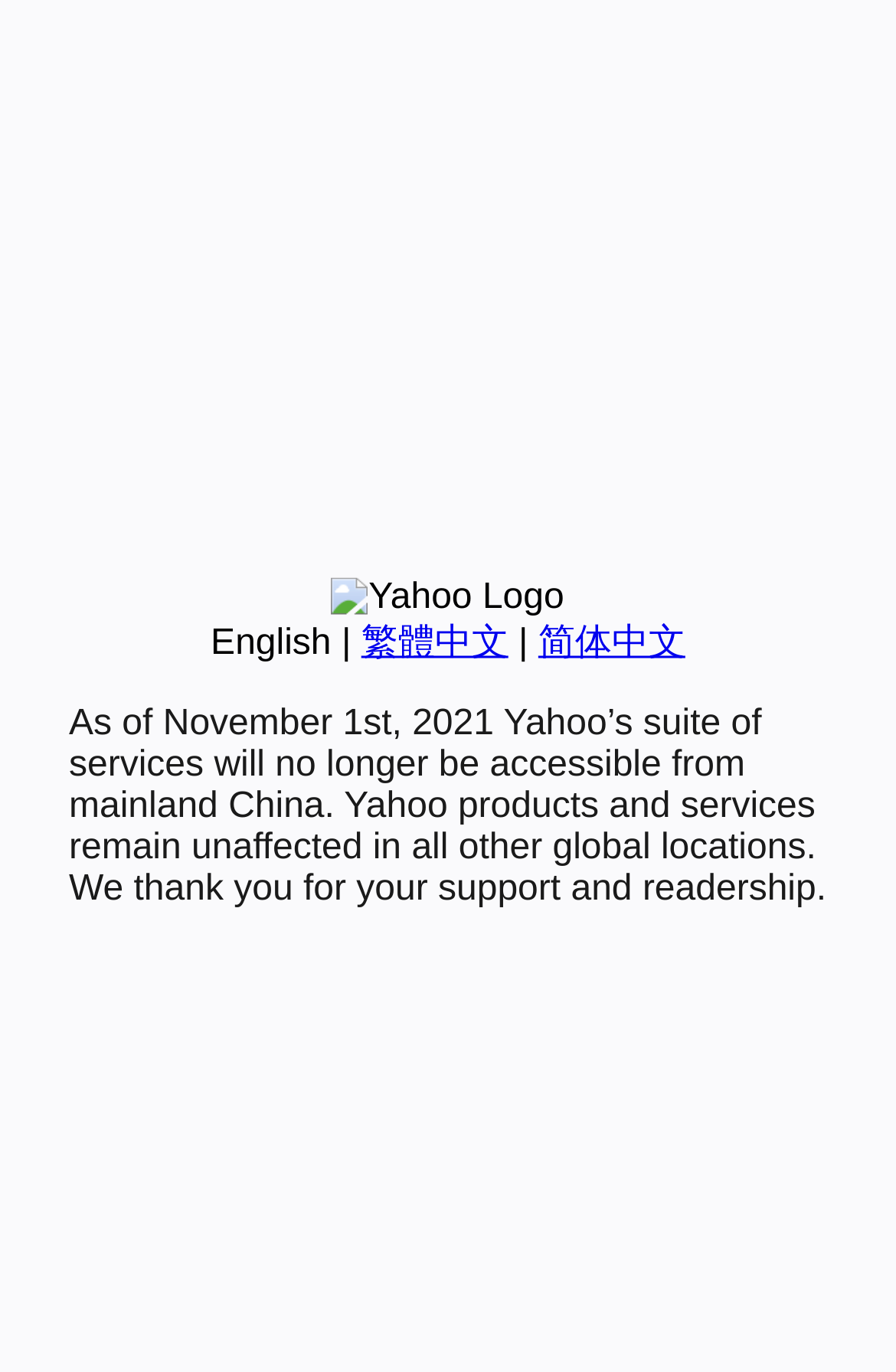Using the element description provided, determine the bounding box coordinates in the format (top-left x, top-left y, bottom-right x, bottom-right y). Ensure that all values are floating point numbers between 0 and 1. Element description: English

[0.235, 0.455, 0.37, 0.483]